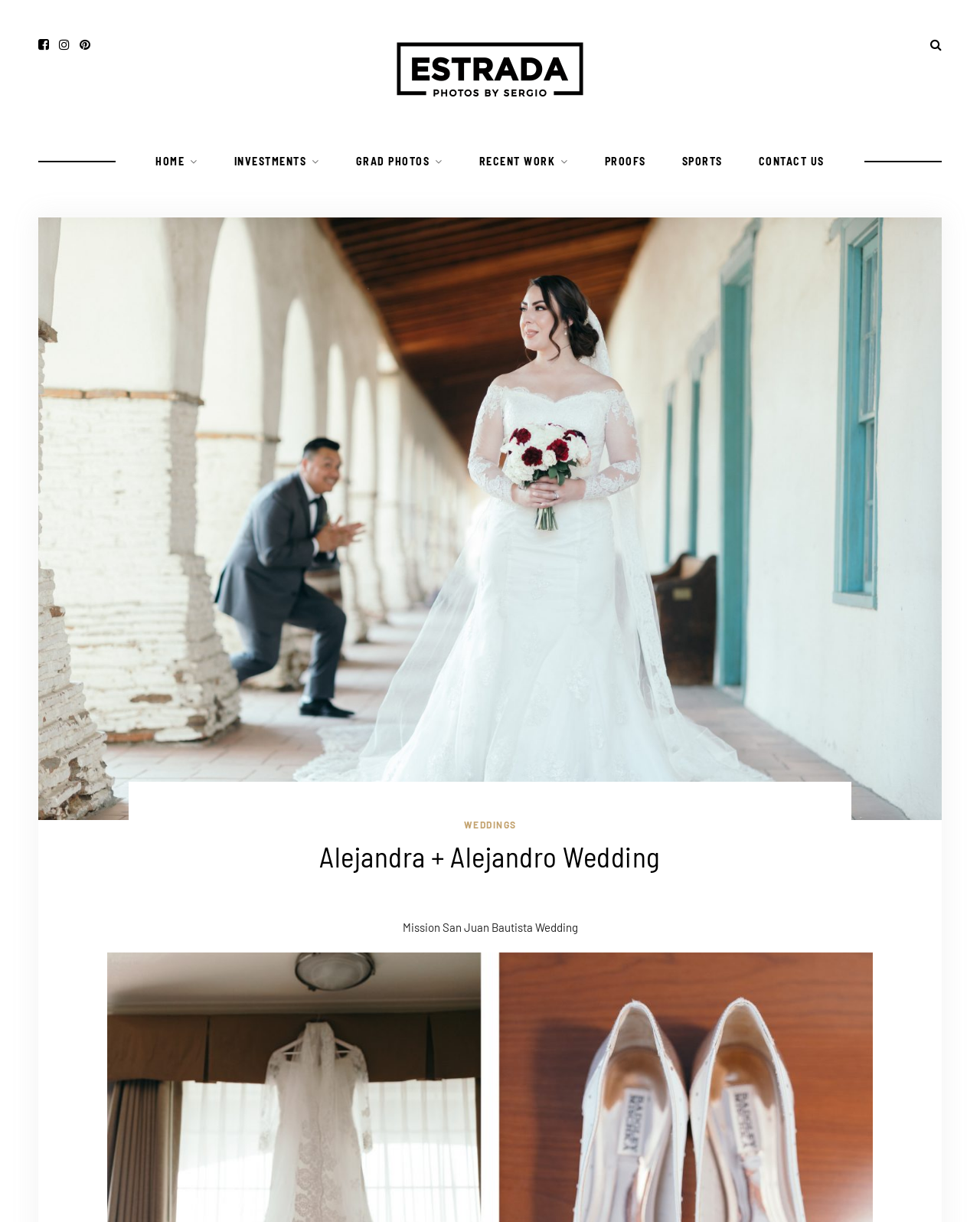What is the location of the wedding in the featured image?
Analyze the image and deliver a detailed answer to the question.

I found the location of the wedding by looking at the static text element that says 'Mission San Juan Bautista Wedding' with a bounding box coordinate of [0.411, 0.753, 0.589, 0.764]. This element is located near the featured image, which suggests that it is the location of the wedding in the image.